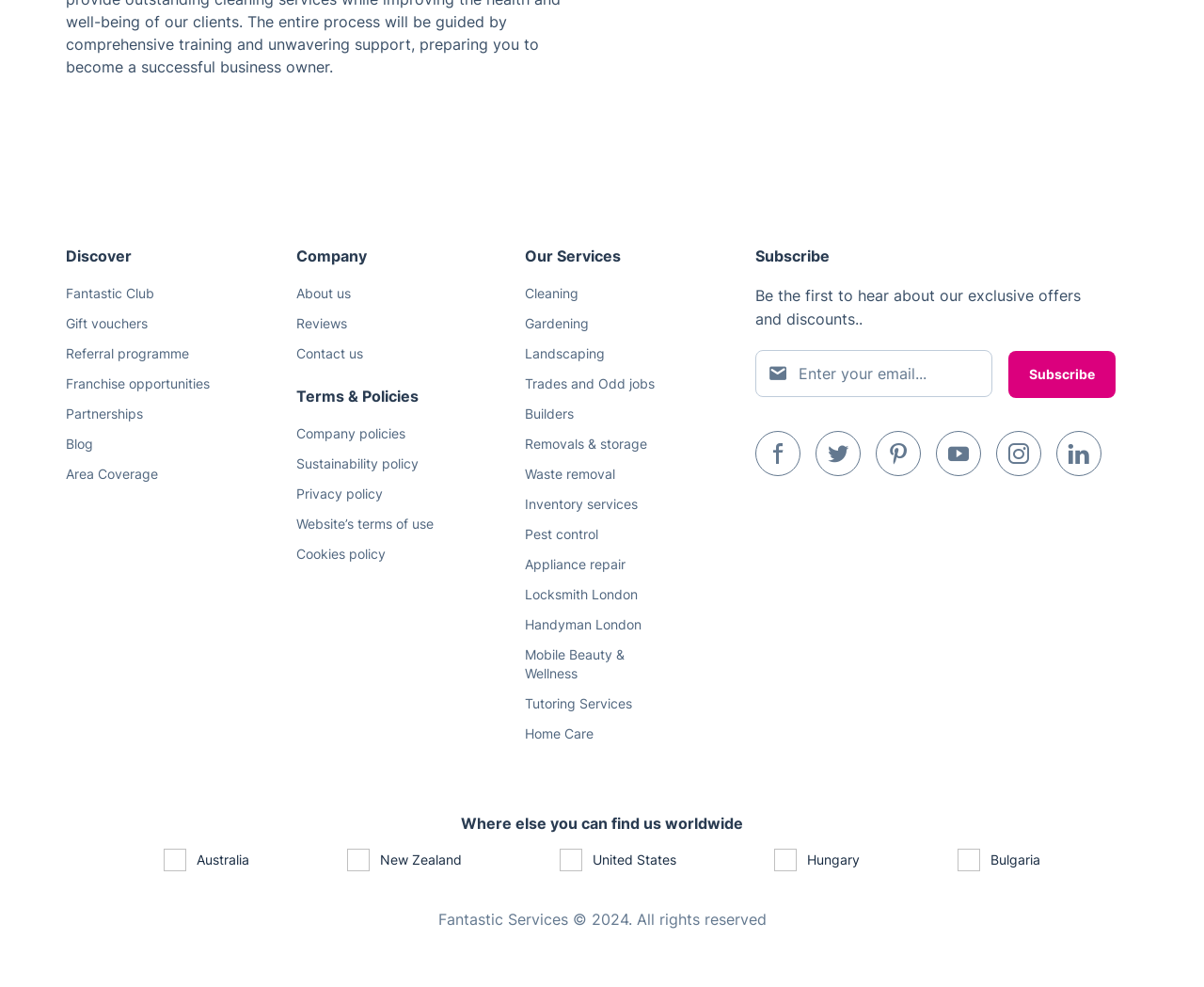Please determine the bounding box coordinates of the element's region to click in order to carry out the following instruction: "Download the app from App Store". The coordinates should be four float numbers between 0 and 1, i.e., [left, top, right, bottom].

[0.627, 0.512, 0.713, 0.617]